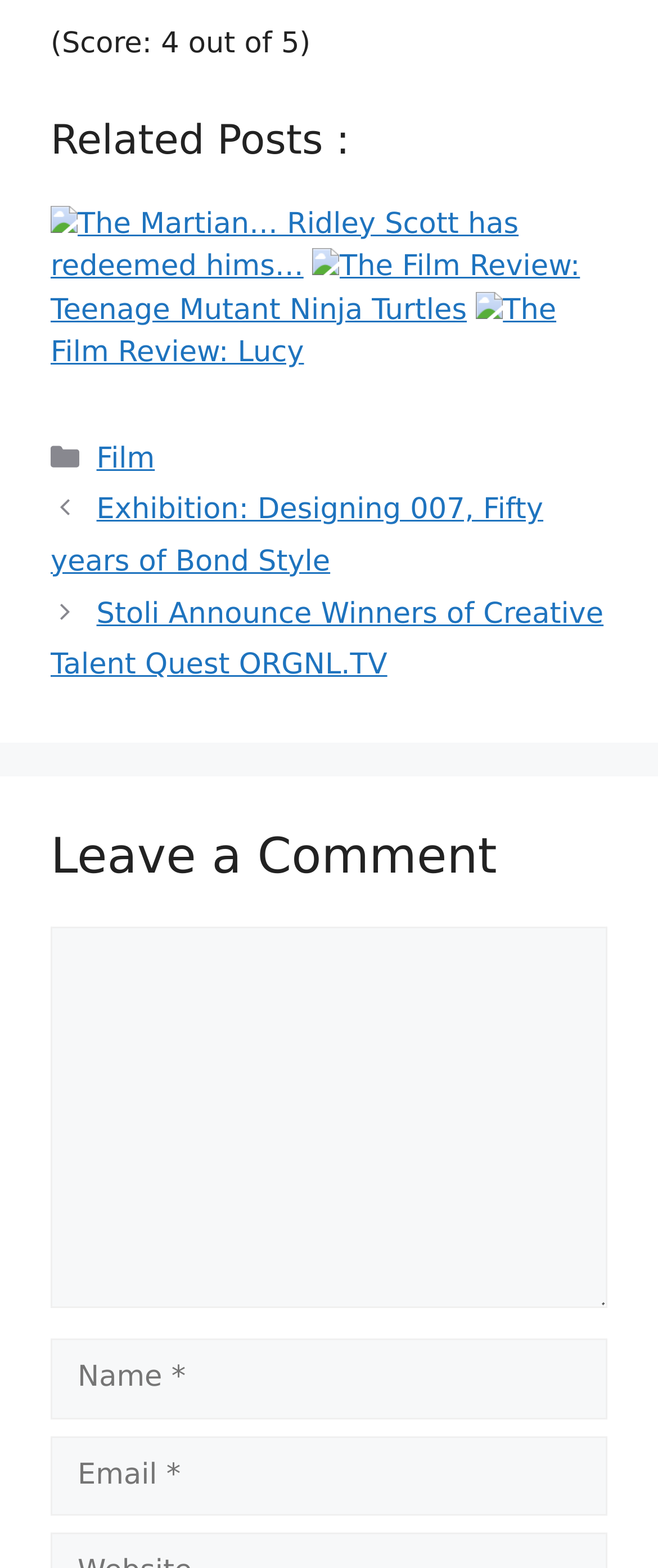Please identify the bounding box coordinates of the area that needs to be clicked to follow this instruction: "Leave a comment".

[0.077, 0.59, 0.923, 0.834]